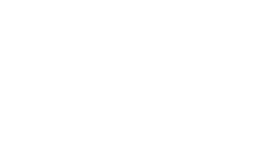Analyze the image and describe all the key elements you observe.

This image is associated with the article titled "How to unlock Preservation with the Pyramid-Inspect mission" for the game Destiny 2. It depicts an evidence board related to the Preservation mission, which tasks players with various objectives within the game. The mission is accessible through the Mars Enclave, and players must obtain the 'Report: Pyramid-Inspect' to initiate it. The accompanying text explains the significance of the mission and shares insights about its requirements and context within the game’s narrative. This mission is critical for players looking to explore the deeper mechanics of Destiny 2 and engage with its ongoing storyline.